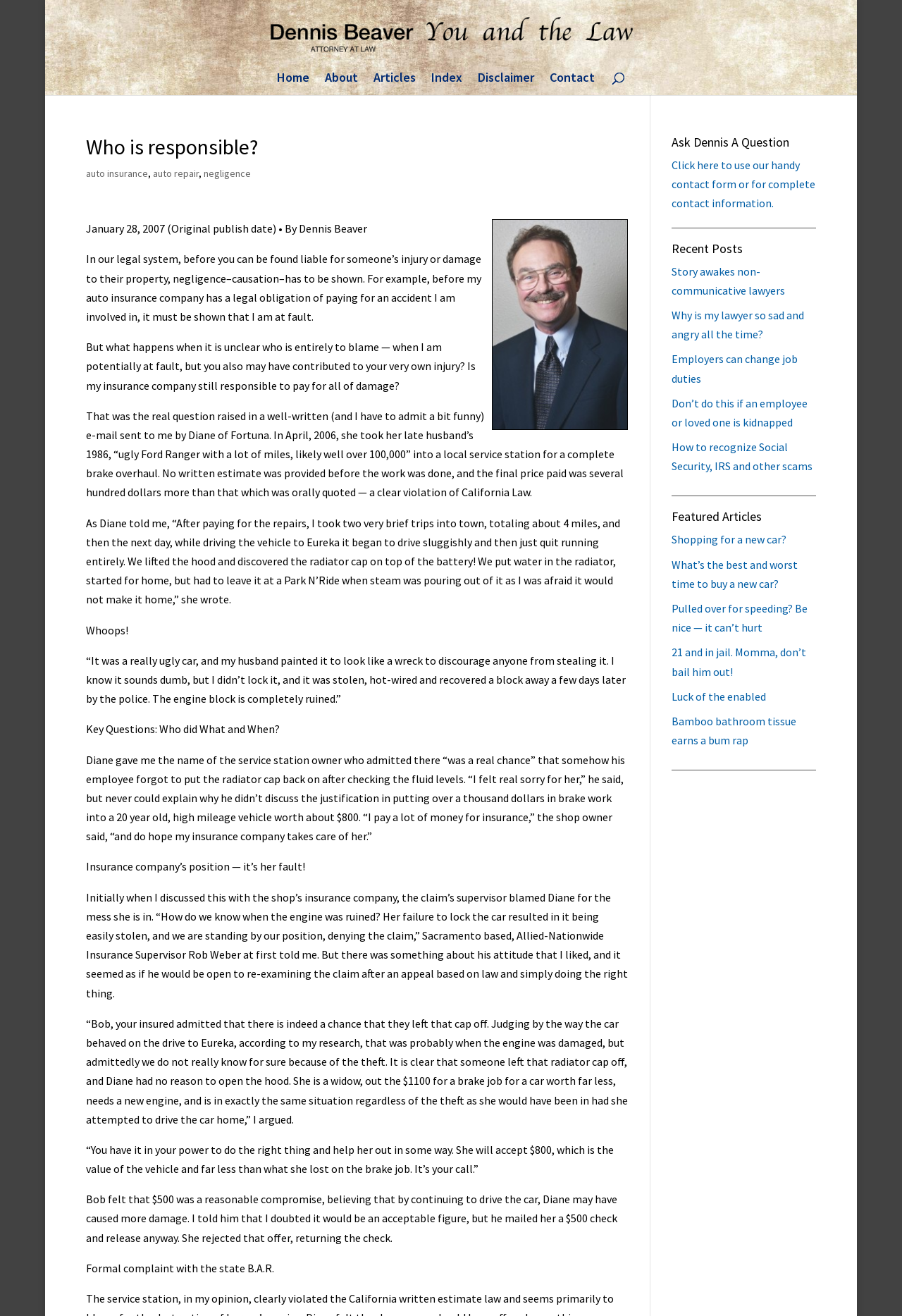From the webpage screenshot, identify the region described by Port Gamble Cemetery. Provide the bounding box coordinates as (top-left x, top-left y, bottom-right x, bottom-right y), with each value being a floating point number between 0 and 1.

None